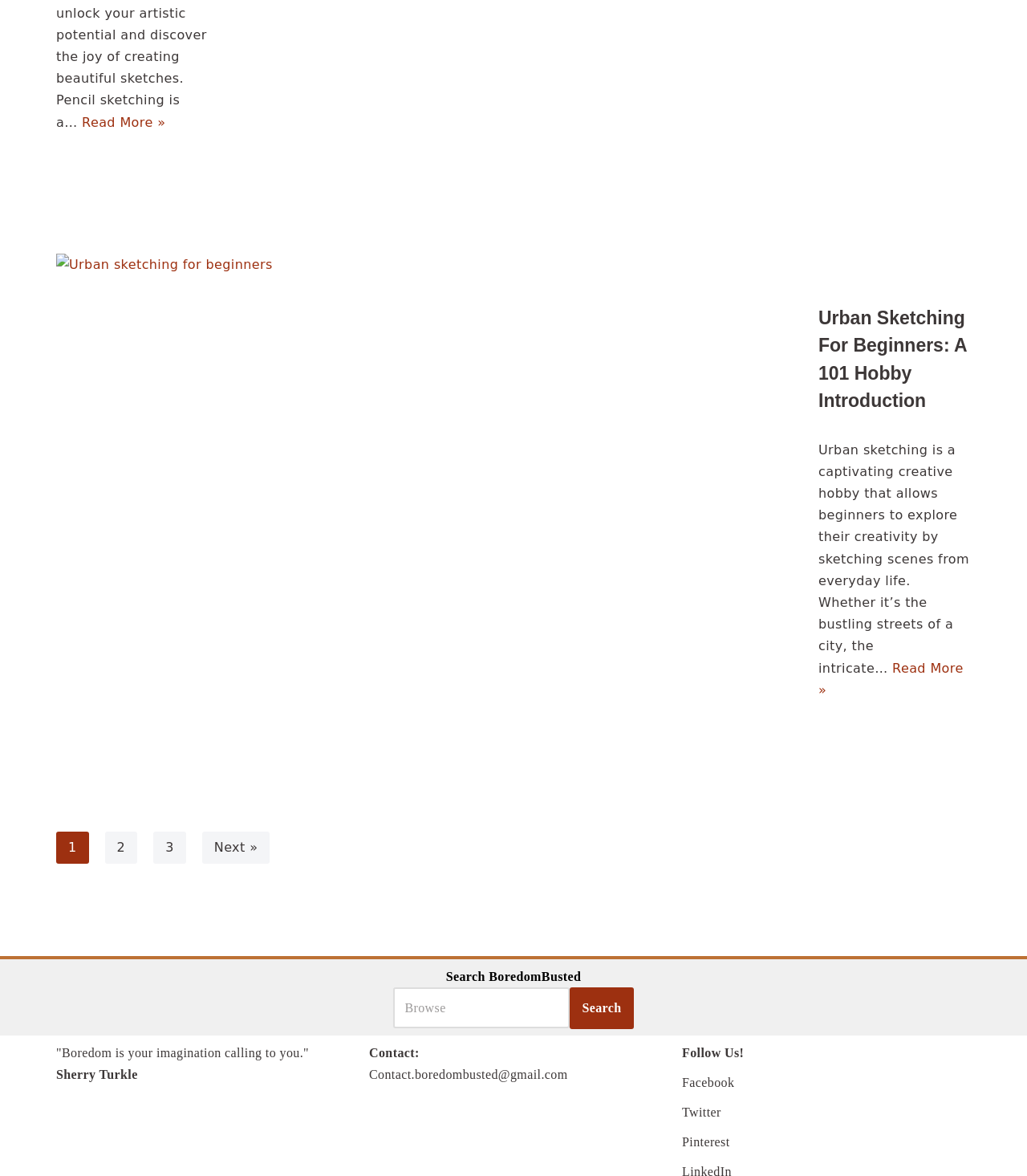Could you find the bounding box coordinates of the clickable area to complete this instruction: "Learn about urban sketching for beginners"?

[0.797, 0.259, 0.945, 0.353]